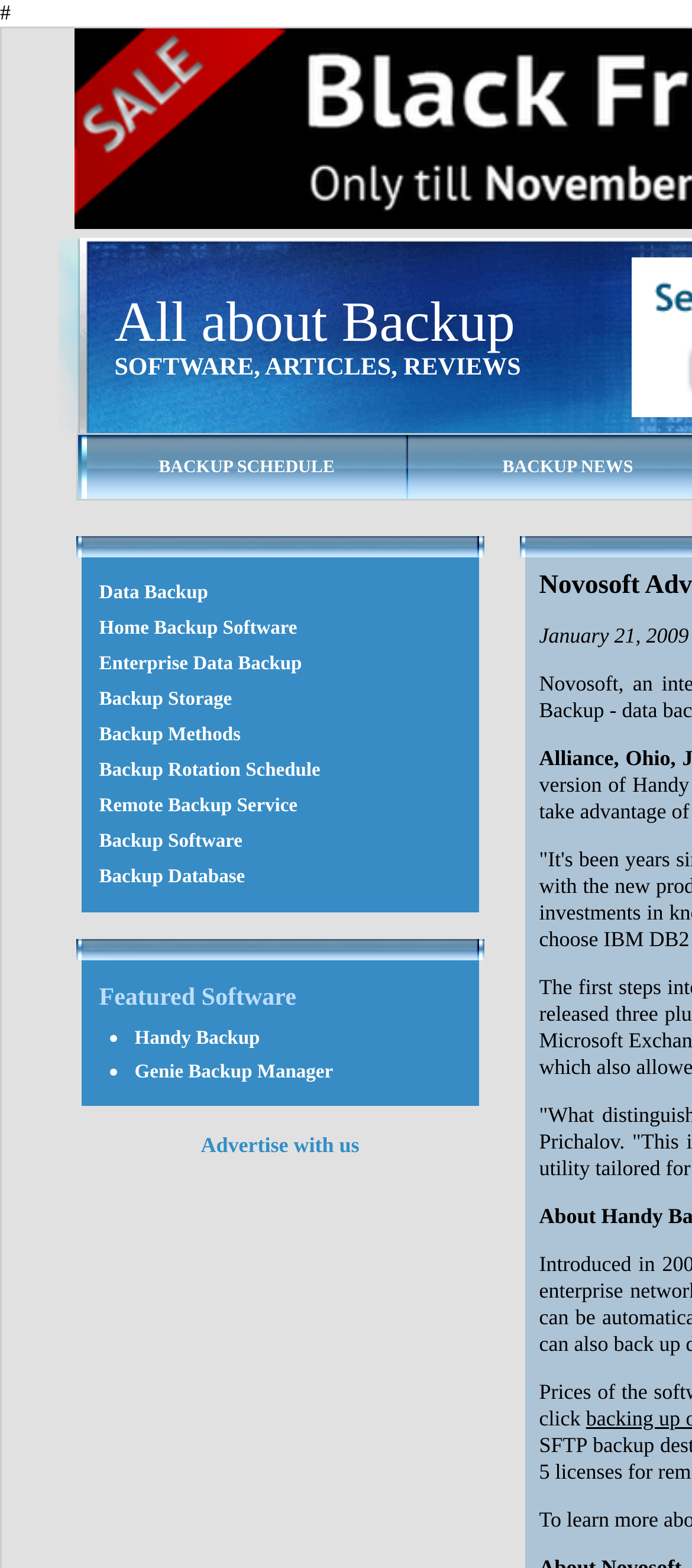Determine the bounding box coordinates of the region to click in order to accomplish the following instruction: "Click on the 'Data Backup' link". Provide the coordinates as four float numbers between 0 and 1, specifically [left, top, right, bottom].

[0.143, 0.371, 0.301, 0.385]